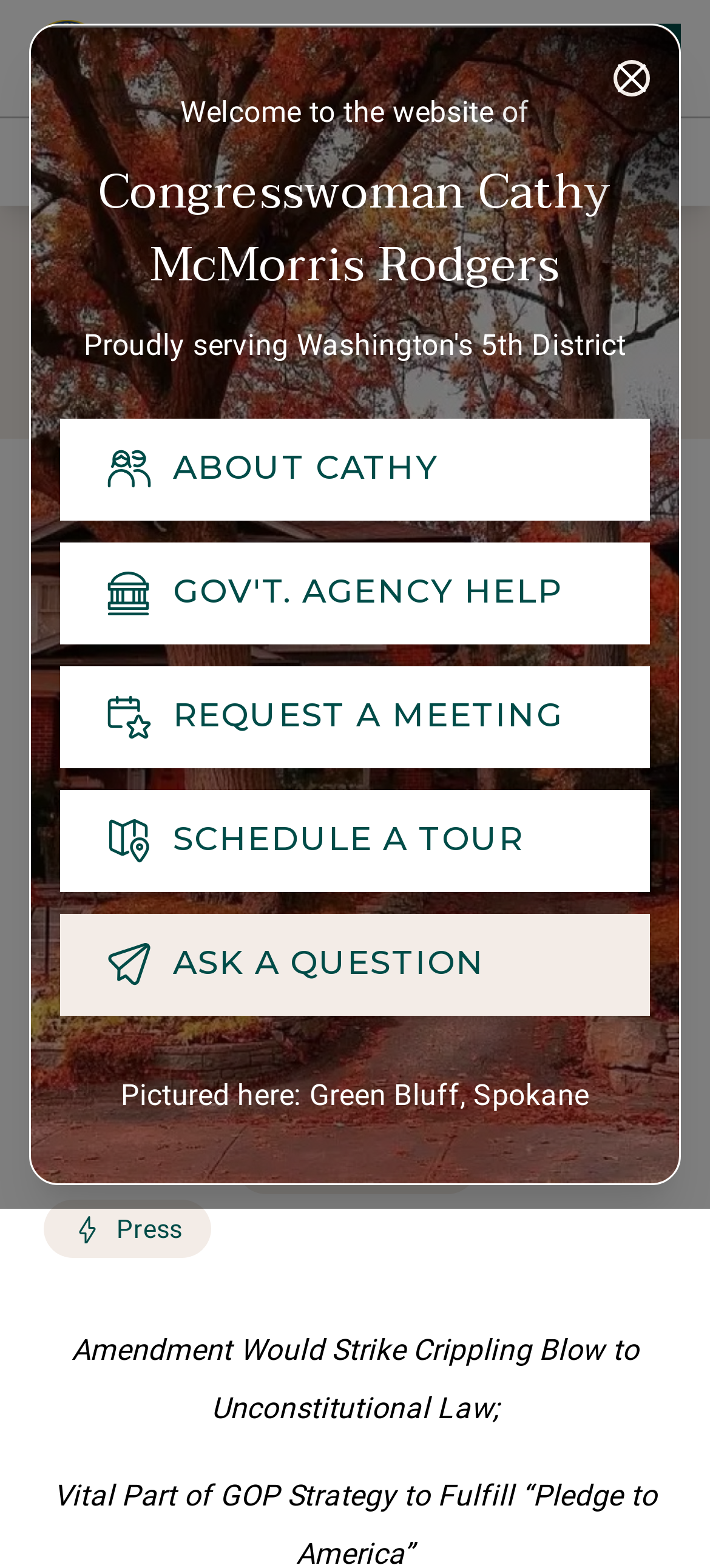Please identify the bounding box coordinates of the clickable area that will allow you to execute the instruction: "Click the 'About Cathy' button".

[0.085, 0.267, 0.915, 0.332]